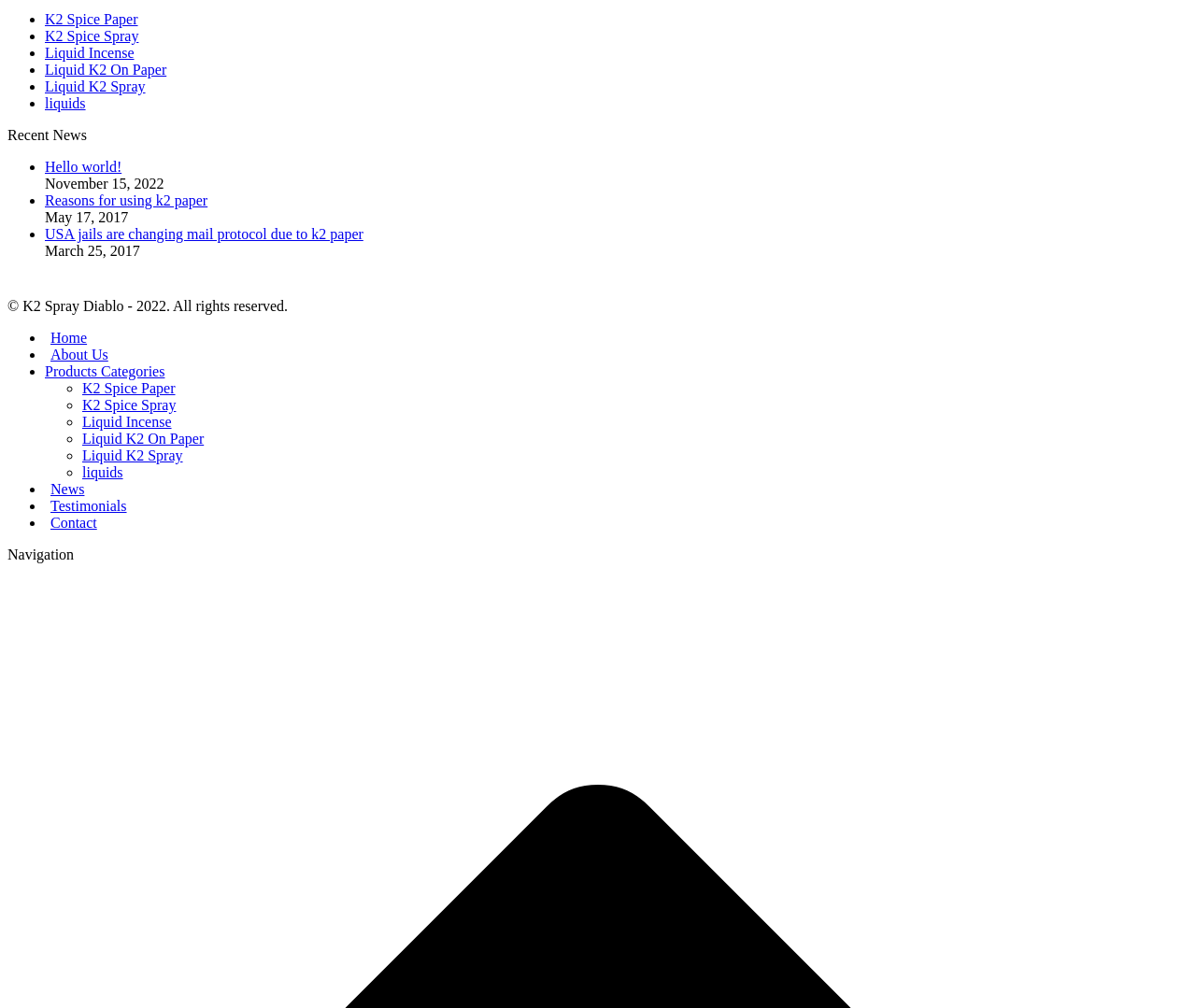Show the bounding box coordinates of the region that should be clicked to follow the instruction: "Explore Products Categories."

[0.038, 0.36, 0.138, 0.376]